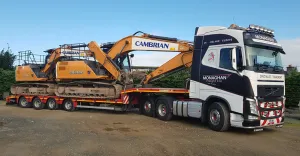What is the purpose of the vehicle?
Give a comprehensive and detailed explanation for the question.

The image showcases the capabilities of the company to transport oversized loads safely, highlighting the integral role of heavy transportation in the agriculture and construction industries.